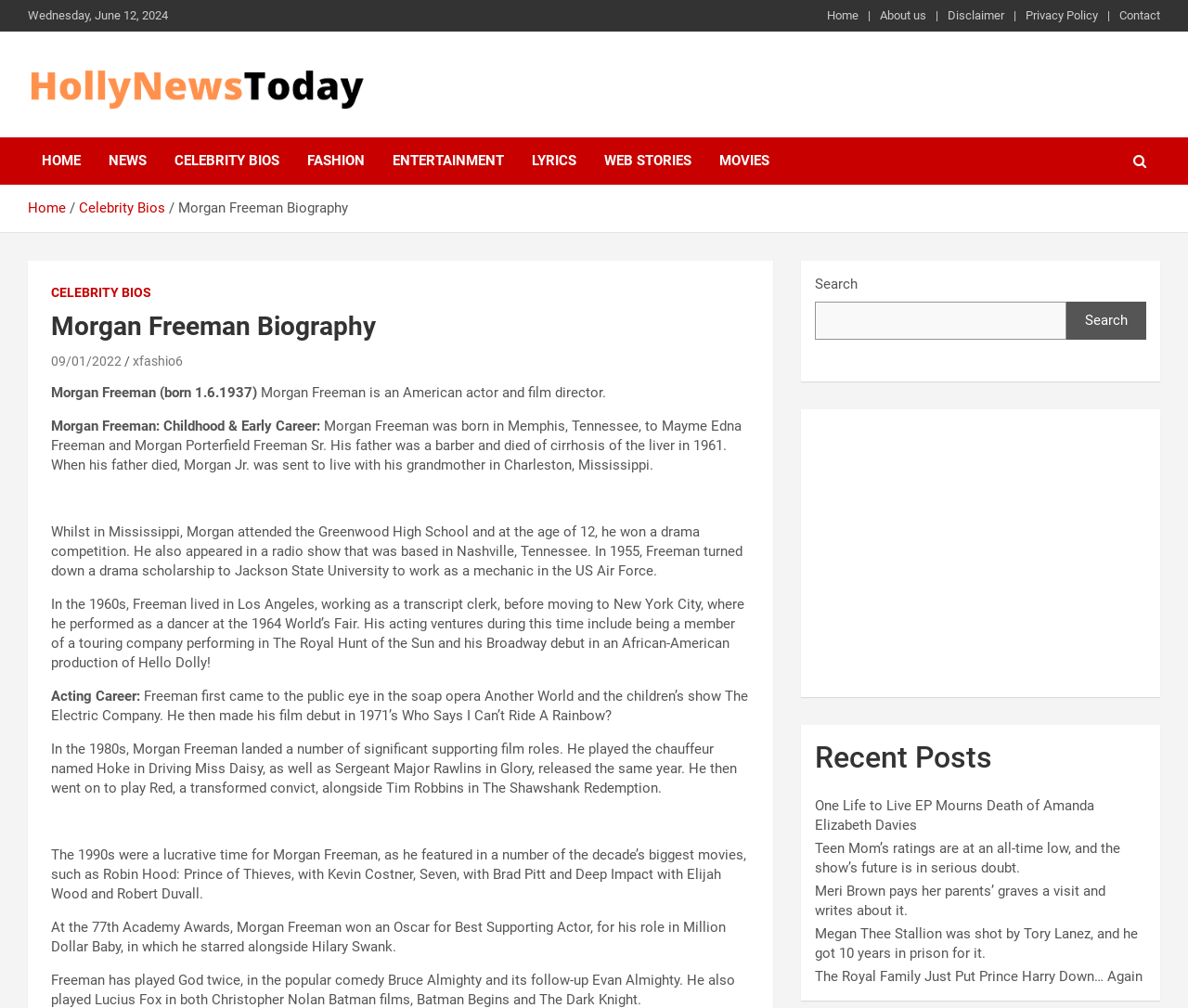Describe all significant elements and features of the webpage.

This webpage is about Morgan Freeman's biography. At the top, there is a navigation bar with links to "Home", "About us", "Disclaimer", "Privacy Policy", and "Contact". Below this, there is a logo of "HollyNewsToday" with a link to the website's homepage. 

On the left side, there is a vertical menu with links to different categories, including "HOME", "NEWS", "CELEBRITY BIOS", "FASHION", "ENTERTAINMENT", "LYRICS", "WEB STORIES", and "MOVIES". 

The main content of the webpage is divided into sections. The first section is a header with the title "Morgan Freeman Biography" and a link to the date "09/01/2022". Below this, there is a brief introduction to Morgan Freeman, stating that he is an American actor and film director. 

The next section is about Morgan Freeman's childhood and early career, describing his birthplace, family, and education. This is followed by a section about his acting career, which lists his early roles in soap operas and films, as well as his notable performances in films like "Driving Miss Daisy", "Glory", "The Shawshank Redemption", and "Million Dollar Baby", for which he won an Oscar.

On the right side of the webpage, there is a search bar with a button to search the website. Below this, there is an advertisement iframe. Further down, there is a section titled "Recent Posts" with links to several news articles about celebrities and TV shows.

Overall, the webpage provides a detailed biography of Morgan Freeman, including his early life, acting career, and notable achievements, along with a navigation menu and a search bar on the side.